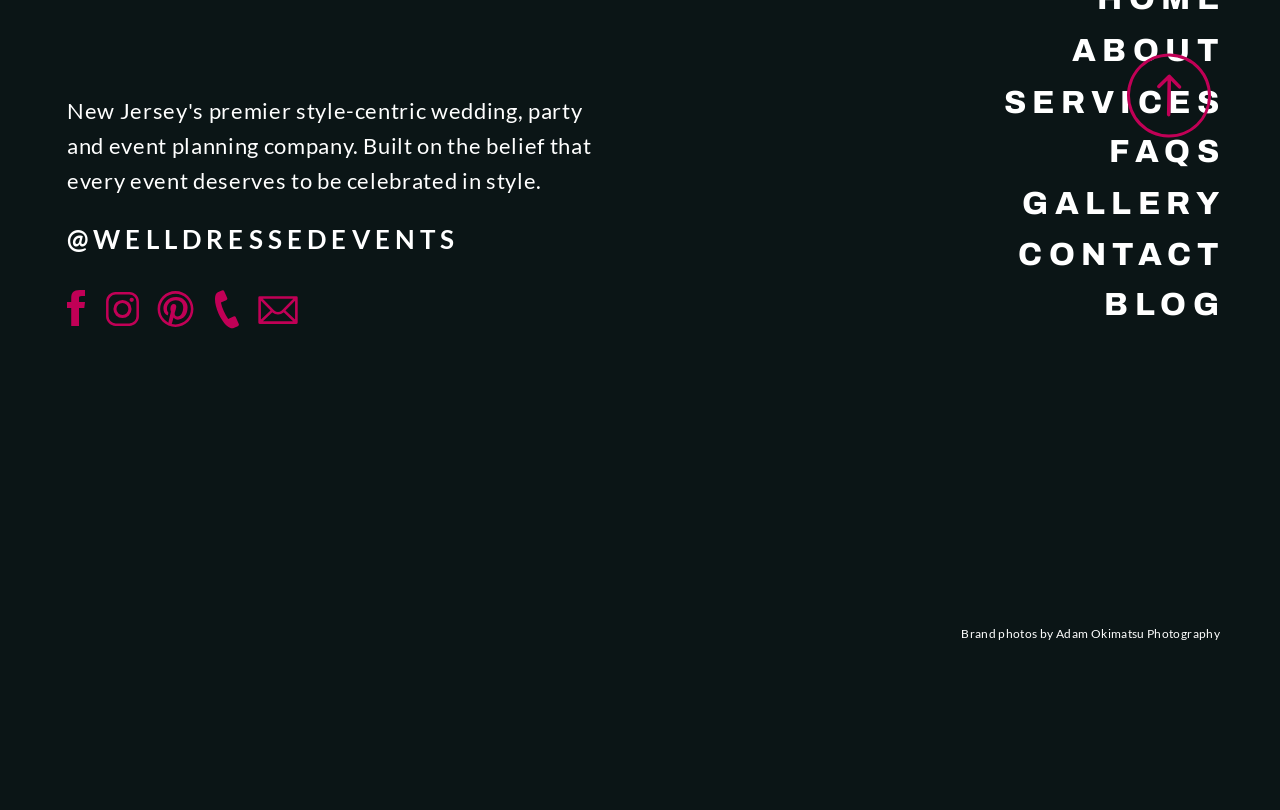Determine the bounding box coordinates of the clickable area required to perform the following instruction: "Go to ABOUT page". The coordinates should be represented as four float numbers between 0 and 1: [left, top, right, bottom].

[0.532, 0.039, 0.957, 0.085]